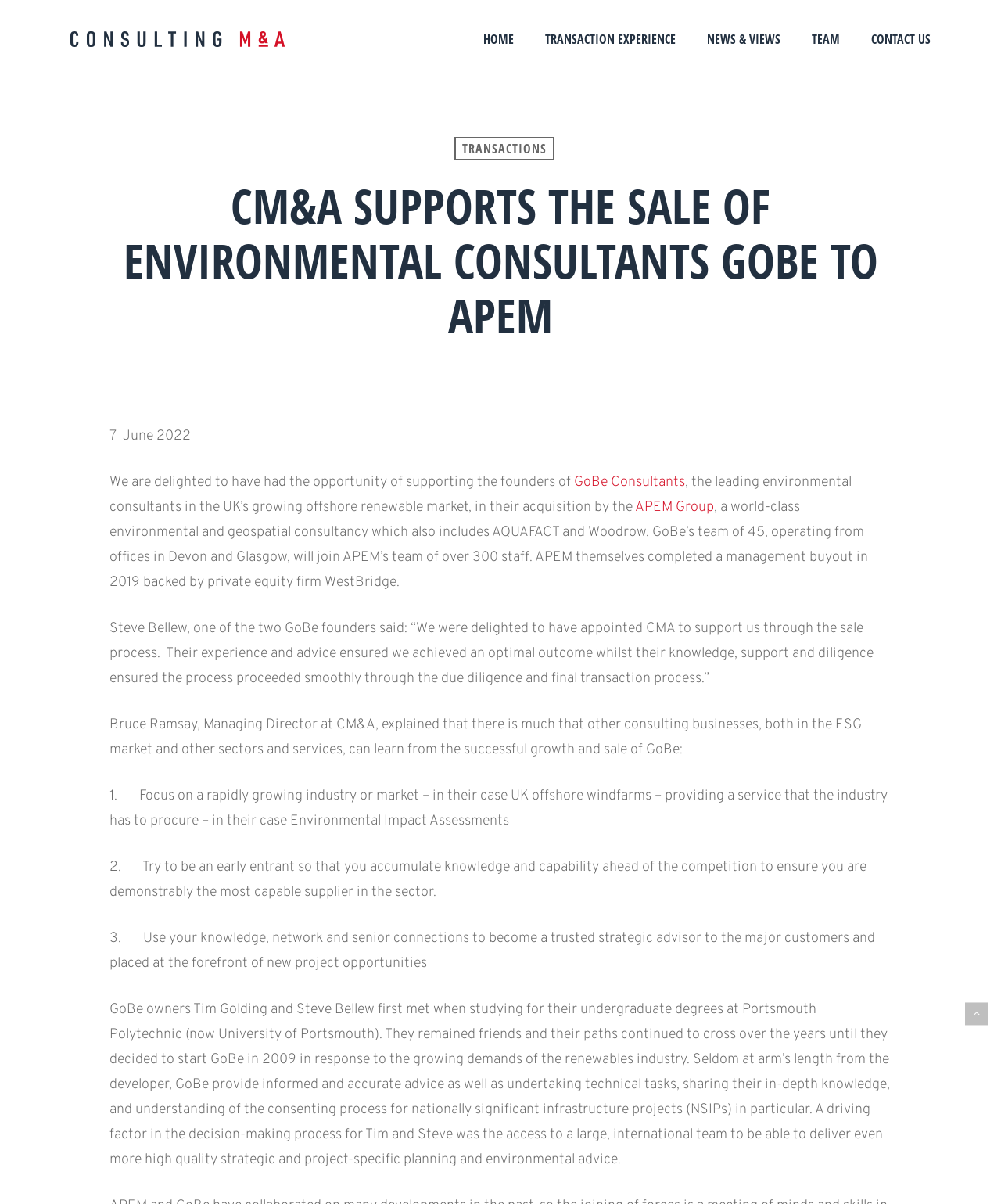Please find the bounding box coordinates of the element that needs to be clicked to perform the following instruction: "Contact the team". The bounding box coordinates should be four float numbers between 0 and 1, represented as [left, top, right, bottom].

[0.87, 0.027, 0.93, 0.038]